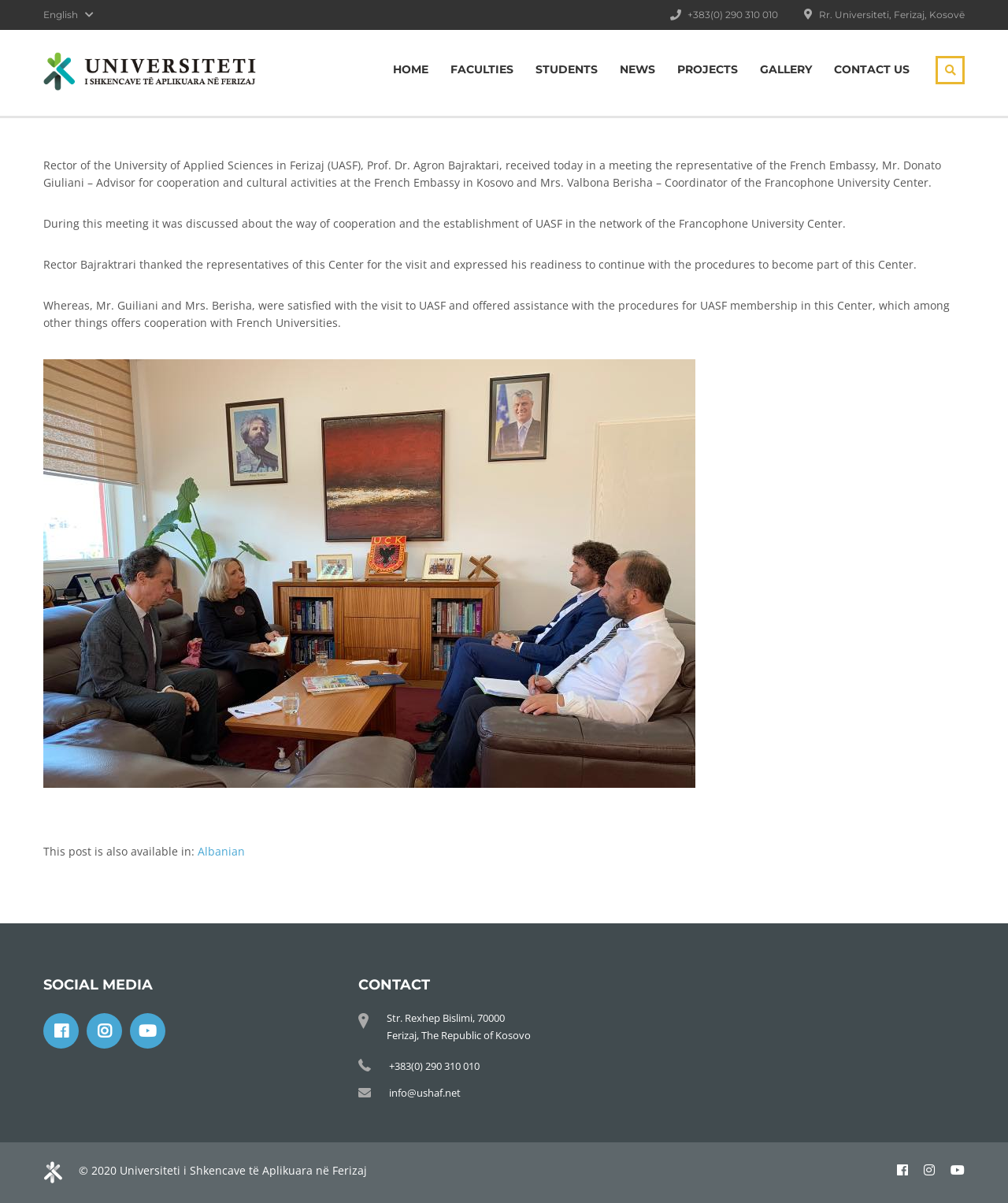What is the purpose of the meeting between the rector and the representatives of the French Embassy?
Answer the question with a thorough and detailed explanation.

I found the purpose of the meeting by reading the article content which mentions 'During this meeting it was discussed about the way of cooperation and the establishment of UASF in the network of the Francophone University Center'.